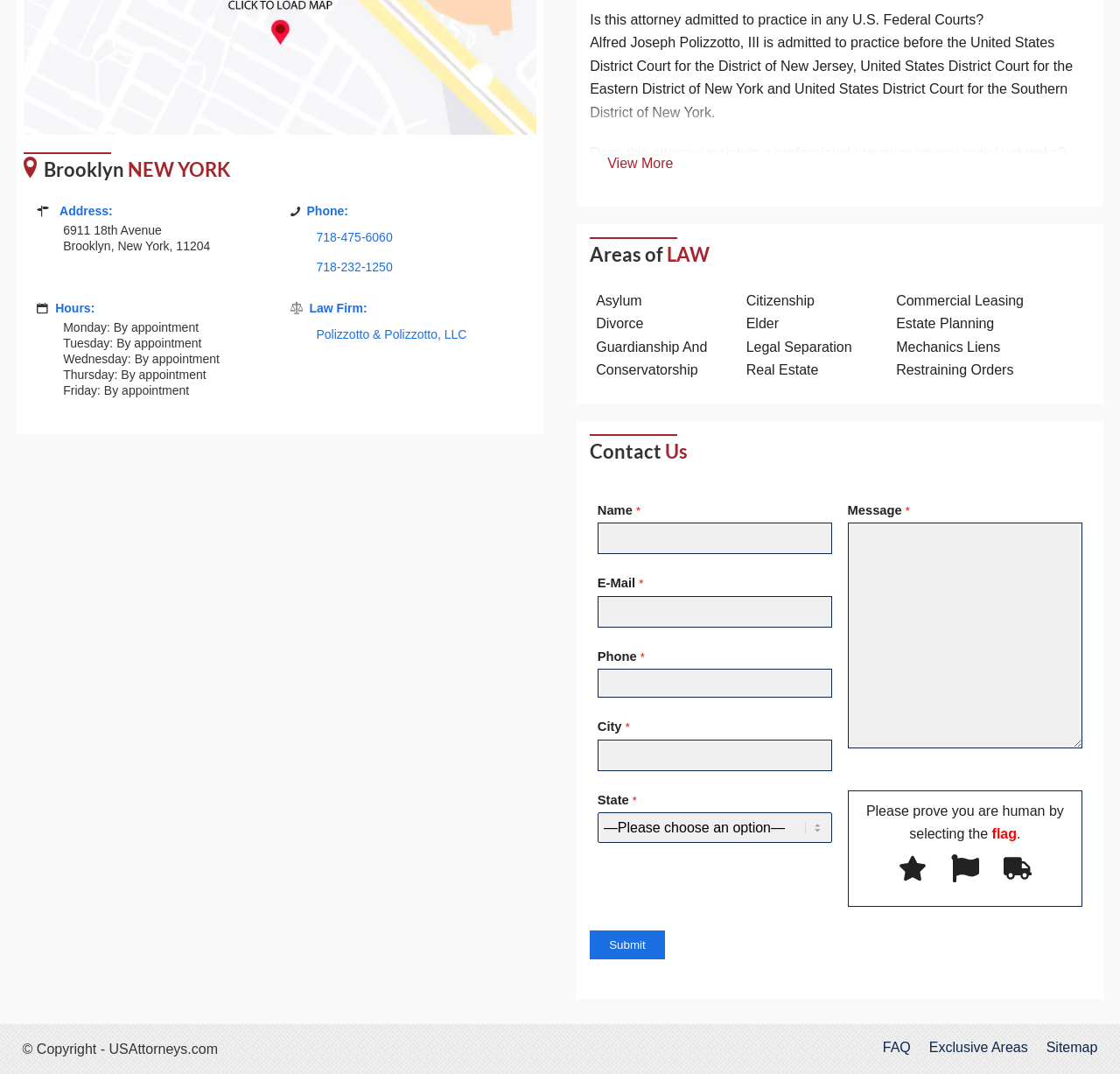Using the format (top-left x, top-left y, bottom-right x, bottom-right y), provide the bounding box coordinates for the described UI element. All values should be floating point numbers between 0 and 1: value="Submit"

[0.527, 0.866, 0.593, 0.893]